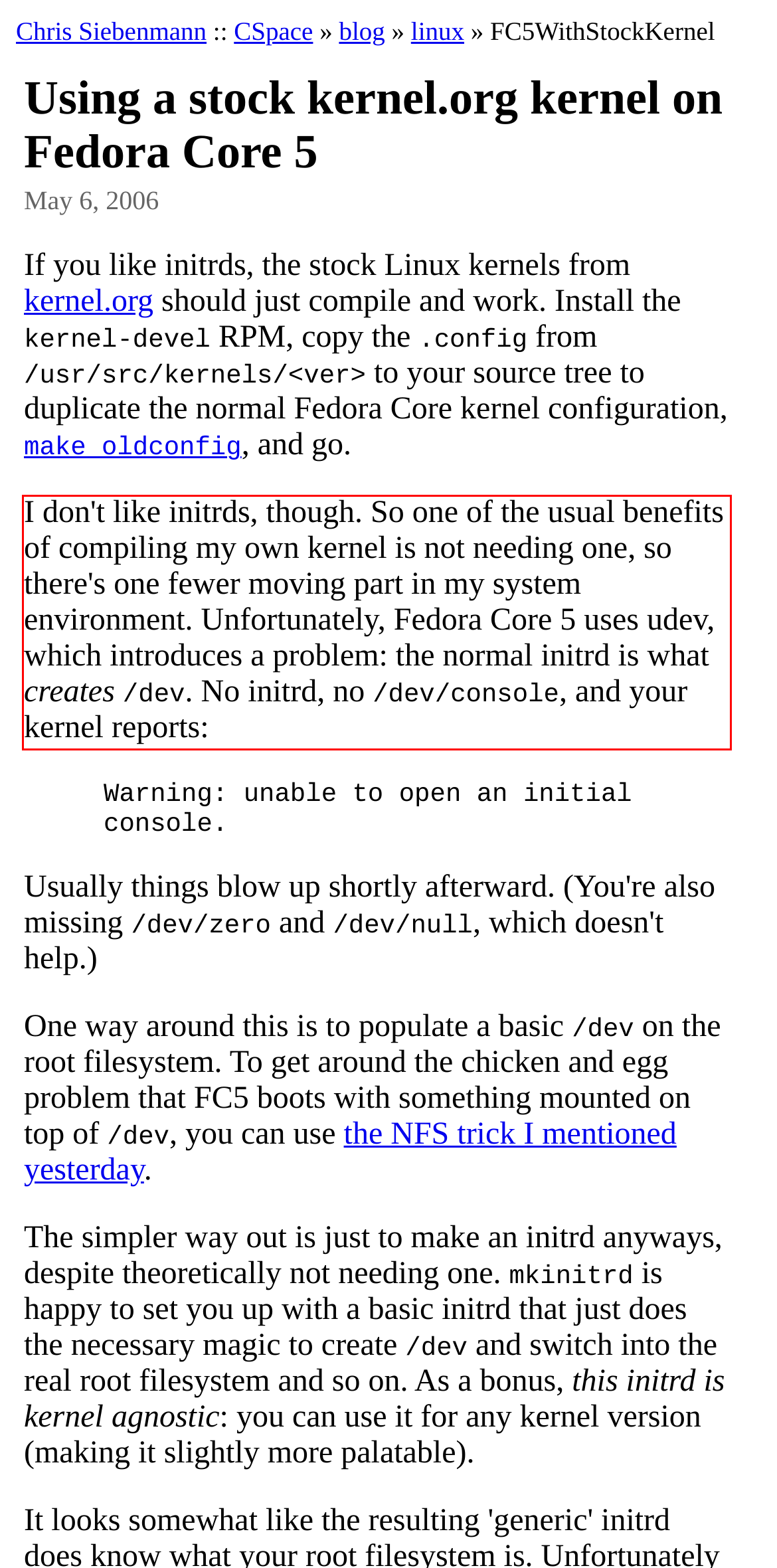You have a webpage screenshot with a red rectangle surrounding a UI element. Extract the text content from within this red bounding box.

I don't like initrds, though. So one of the usual benefits of compiling my own kernel is not needing one, so there's one fewer moving part in my system environment. Unfortunately, Fedora Core 5 uses udev, which introduces a problem: the normal initrd is what creates /dev. No initrd, no /dev/console, and your kernel reports: